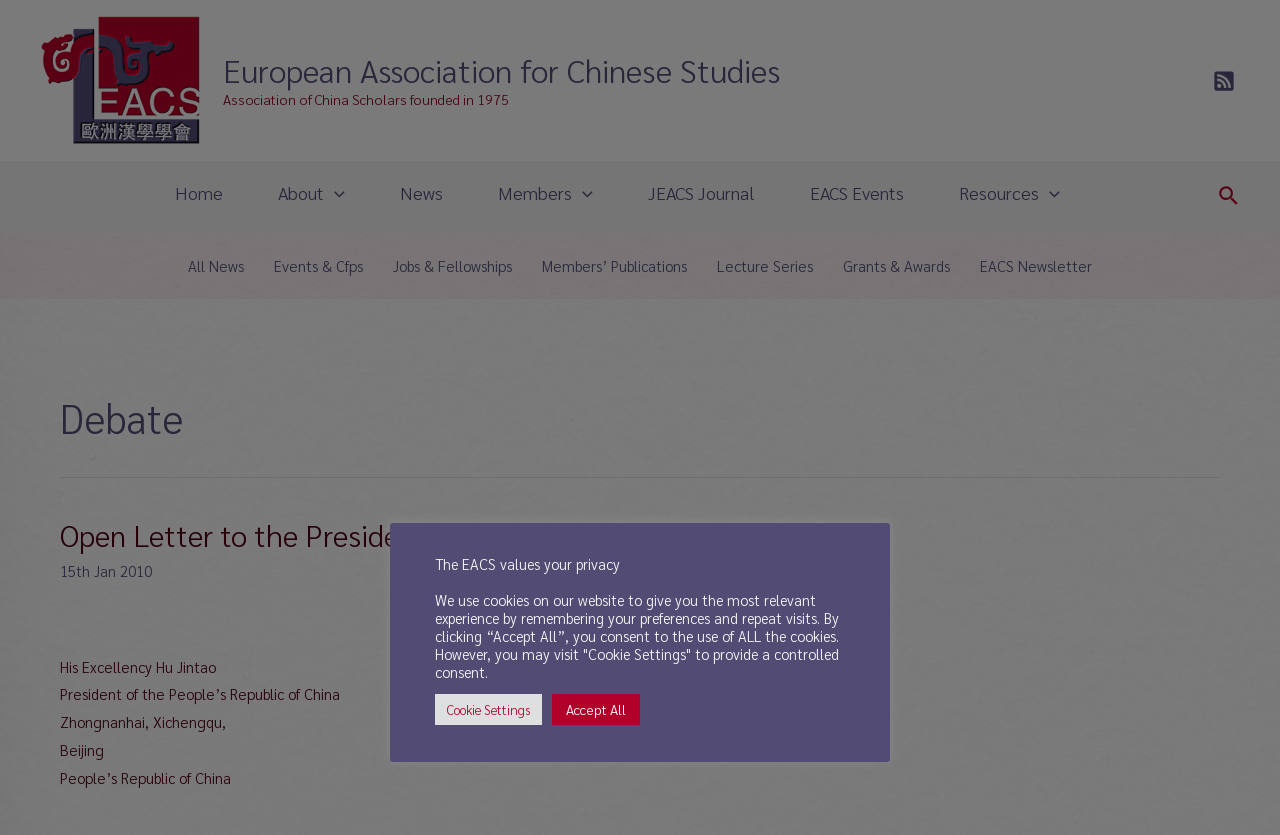Indicate the bounding box coordinates of the element that must be clicked to execute the instruction: "Go to the Home page". The coordinates should be given as four float numbers between 0 and 1, i.e., [left, top, right, bottom].

[0.133, 0.212, 0.214, 0.26]